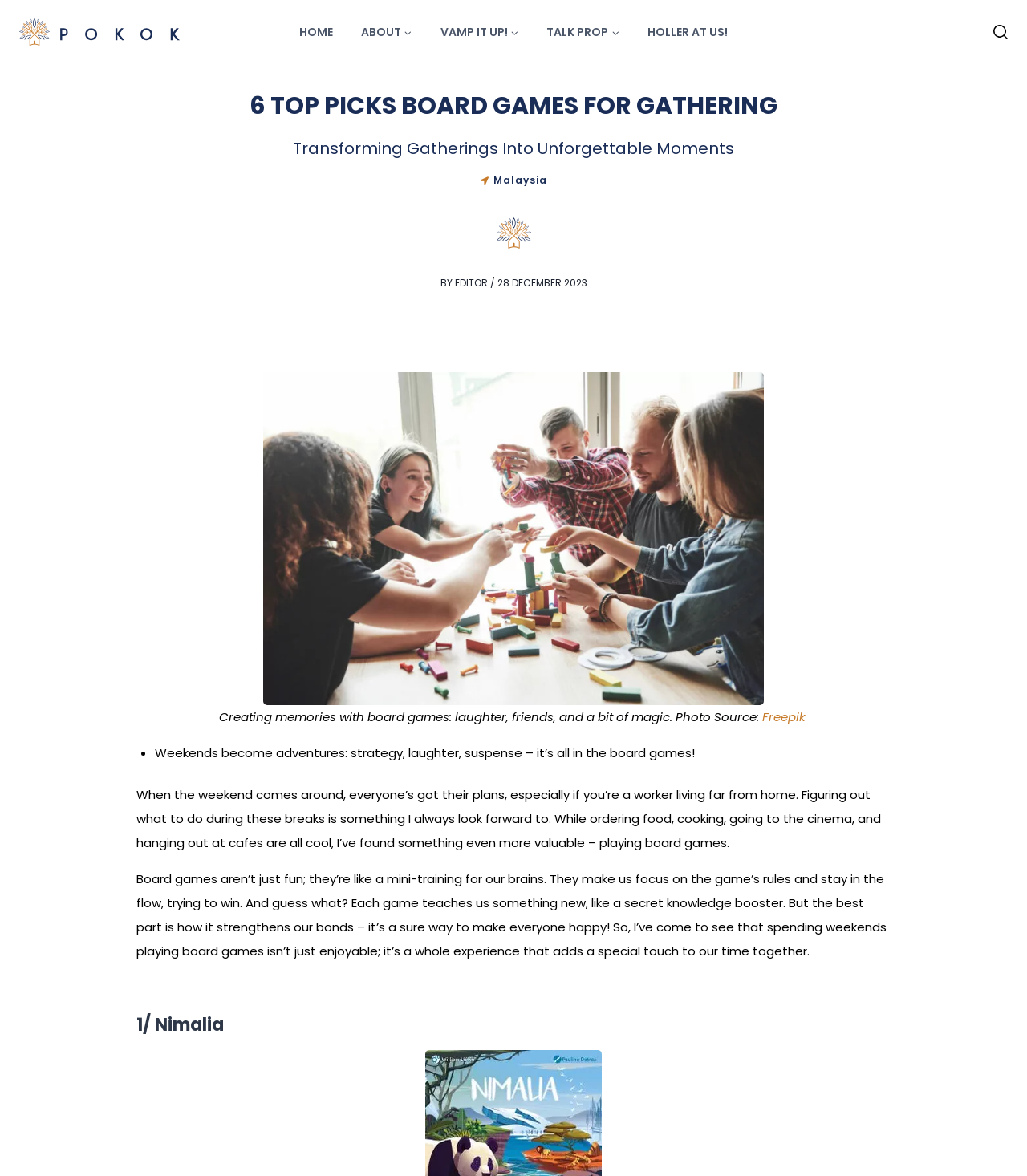Identify and provide the text content of the webpage's primary headline.

6 TOP PICKS BOARD GAMES FOR GATHERING